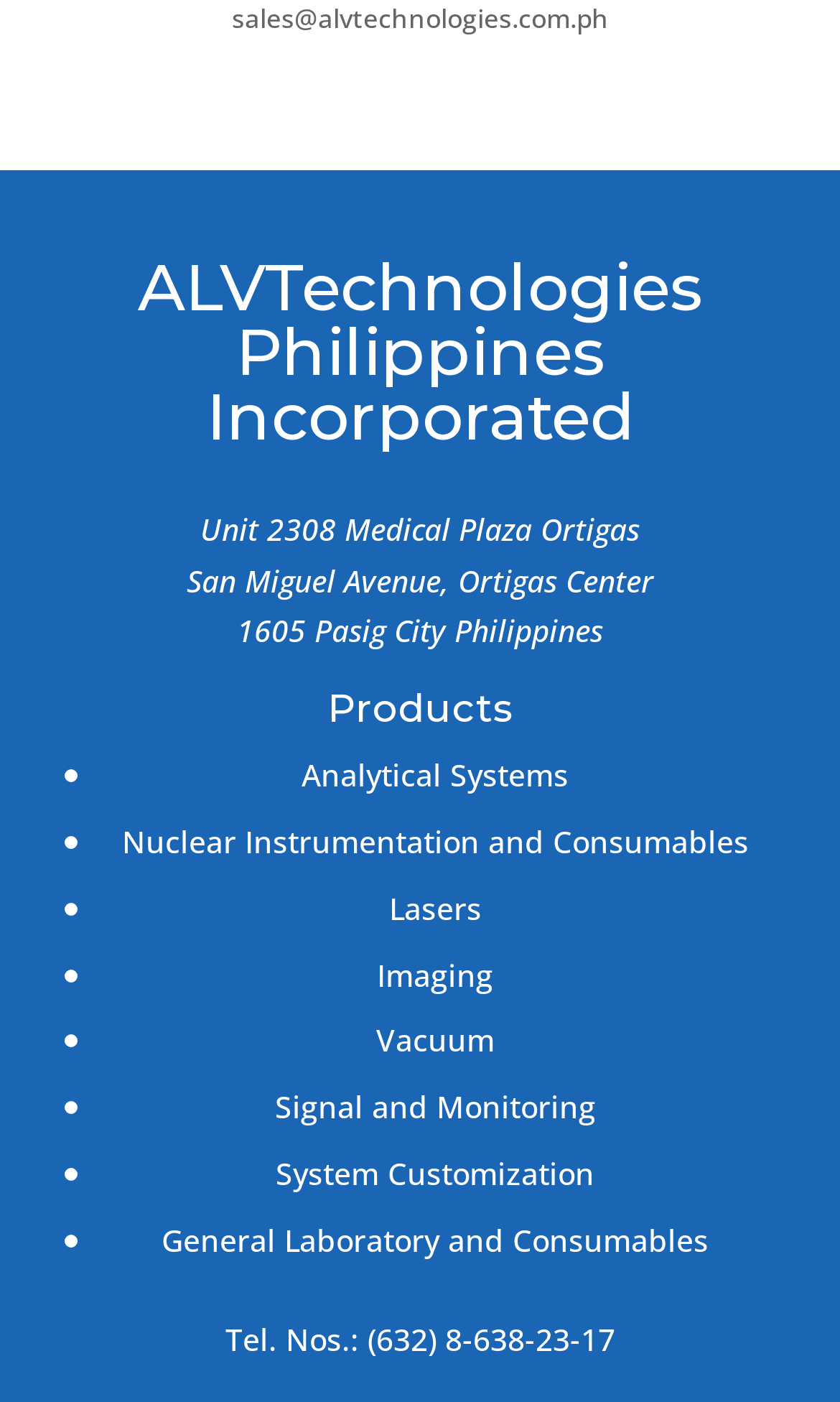Highlight the bounding box coordinates of the region I should click on to meet the following instruction: "Get information about the company's address".

[0.238, 0.363, 0.762, 0.392]